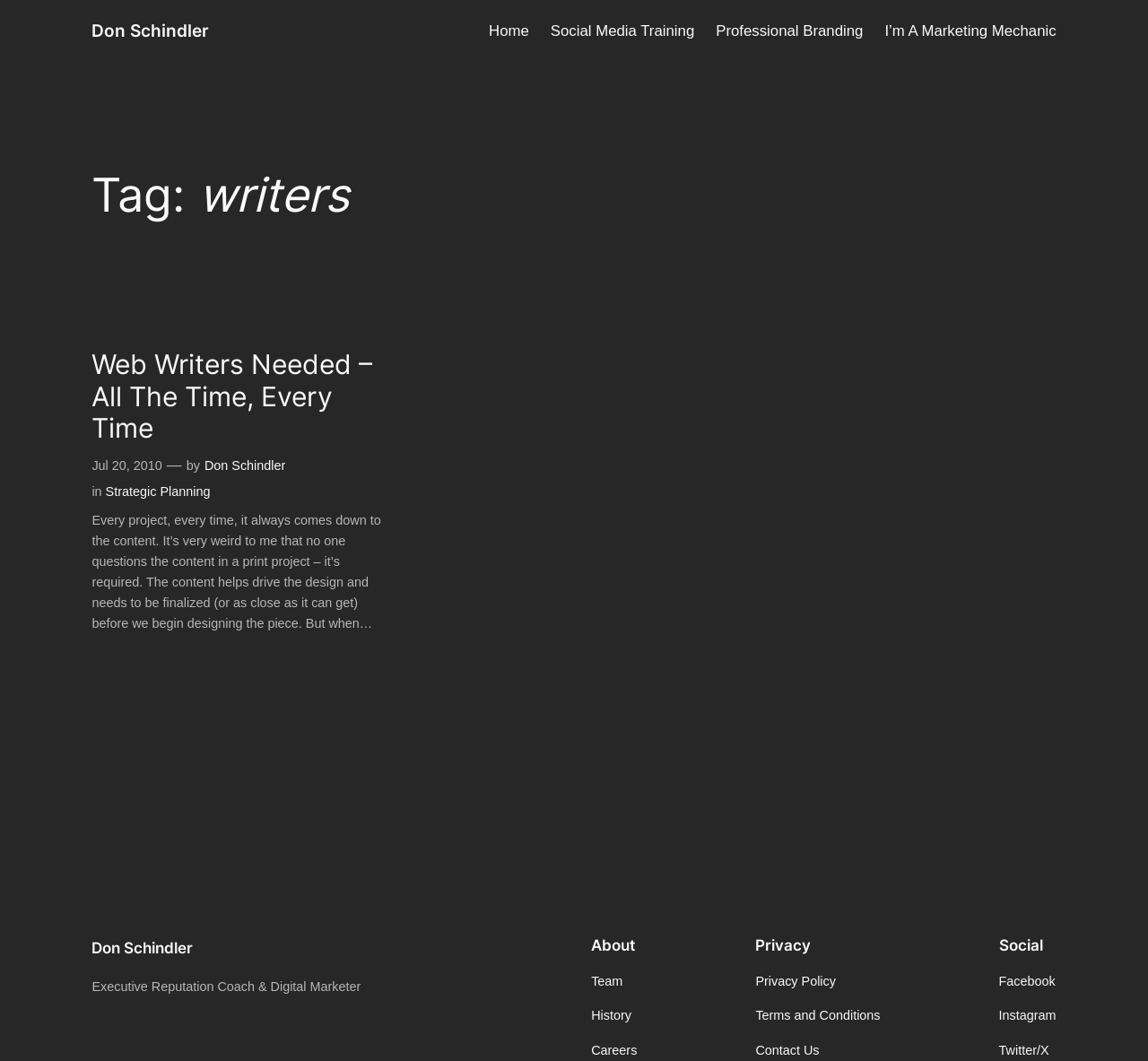How many social media links are there?
Please provide a single word or phrase as your answer based on the screenshot.

3